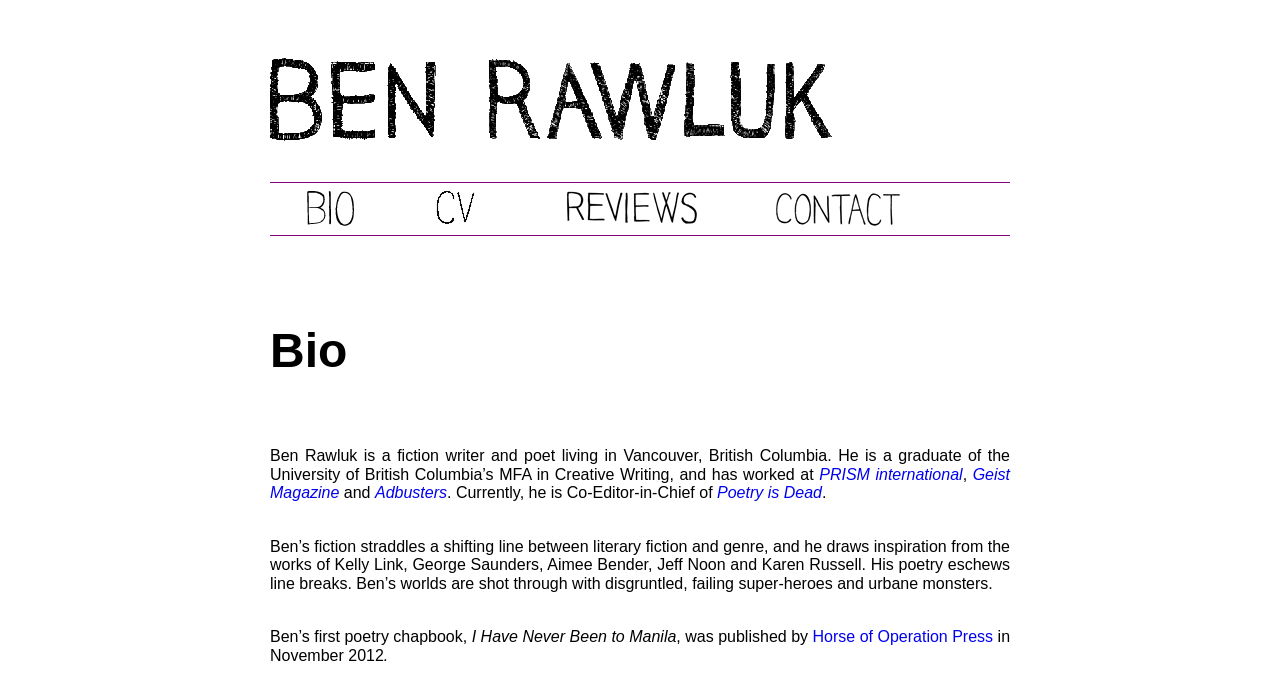Please identify the bounding box coordinates of the element's region that I should click in order to complete the following instruction: "view Bio page". The bounding box coordinates consist of four float numbers between 0 and 1, i.e., [left, top, right, bottom].

[0.211, 0.267, 0.305, 0.343]